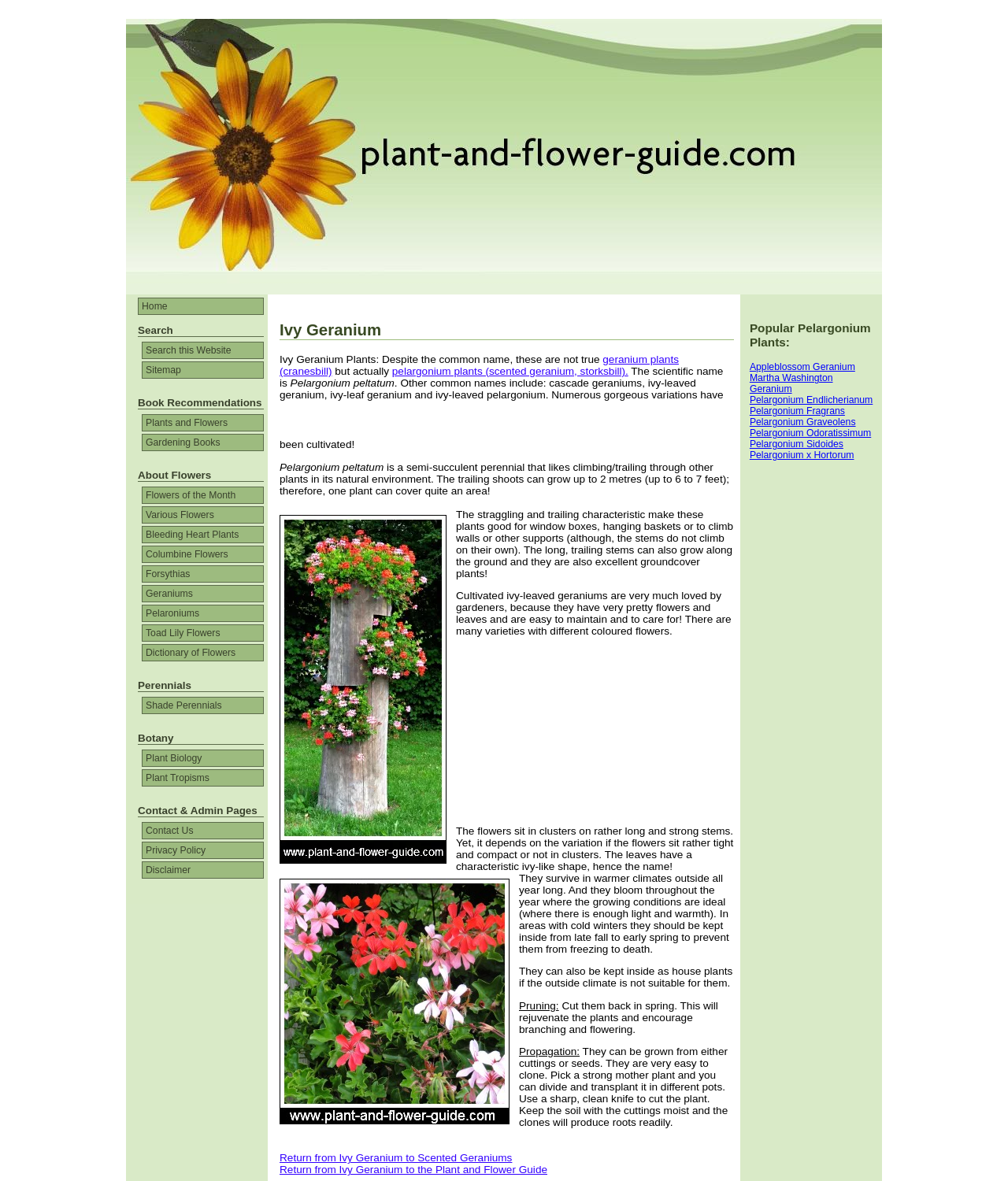Please find the bounding box coordinates in the format (top-left x, top-left y, bottom-right x, bottom-right y) for the given element description. Ensure the coordinates are floating point numbers between 0 and 1. Description: Pelargonium Endlicherianum

[0.744, 0.334, 0.866, 0.344]